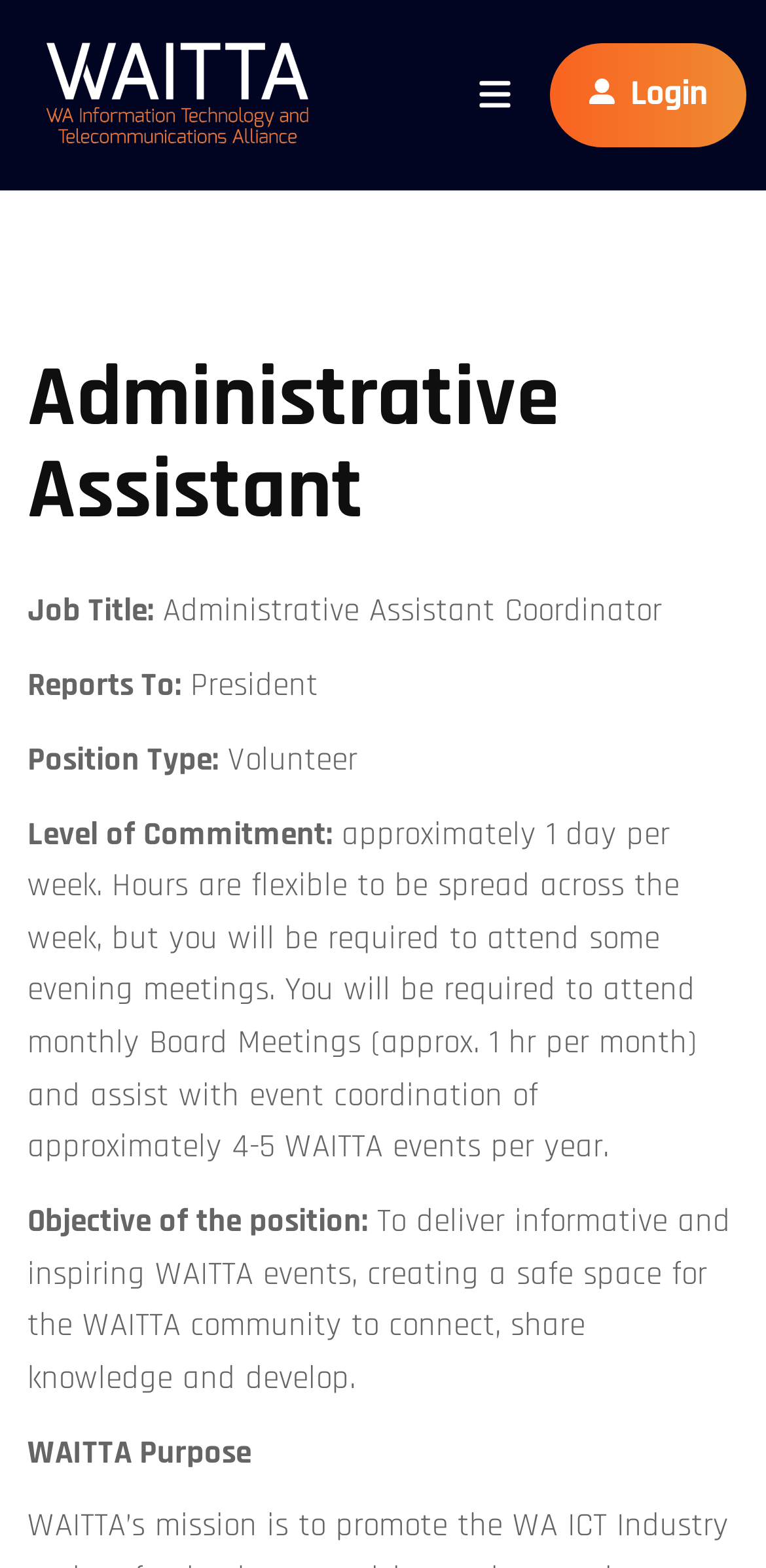Identify the bounding box for the element characterized by the following description: "alt="Logo"".

[0.038, 0.019, 0.533, 0.102]